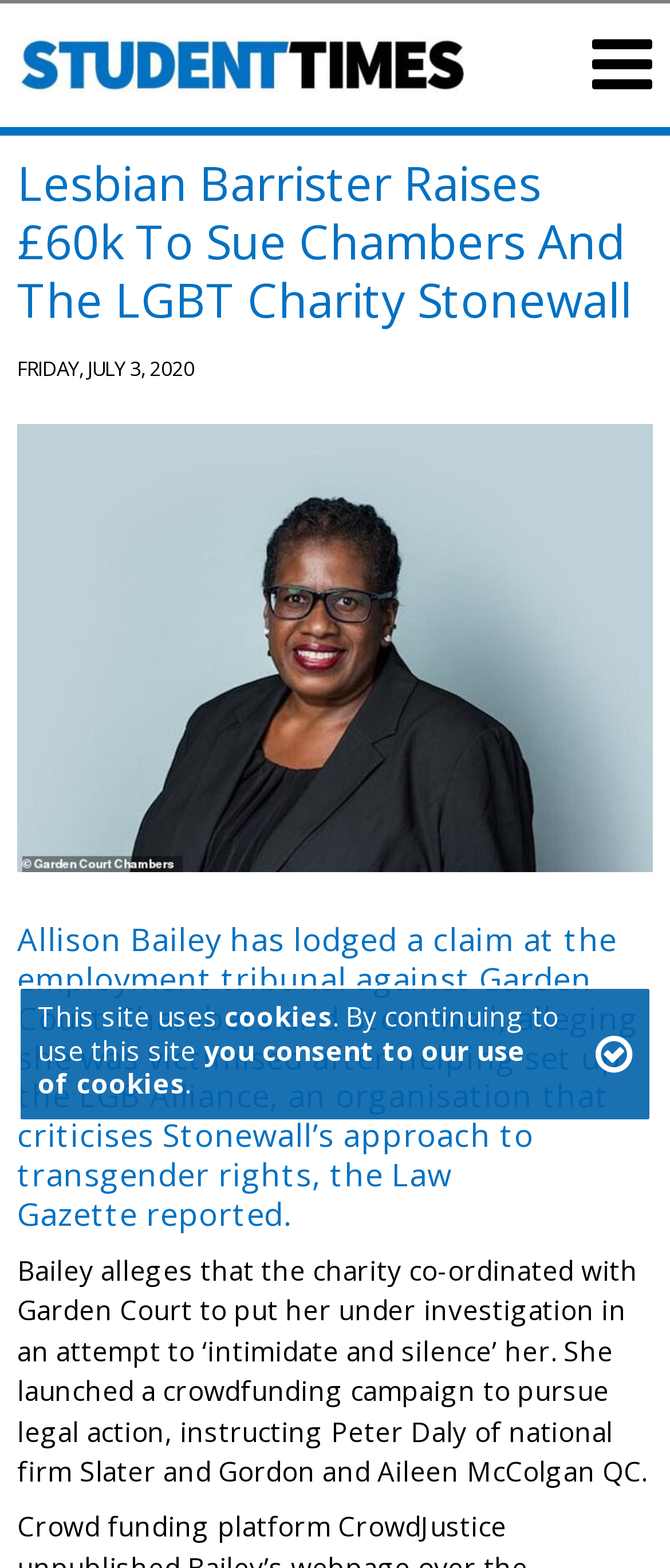What is the name of the charity mentioned in the article?
Utilize the information in the image to give a detailed answer to the question.

The webpage mentions that Allison Bailey has lodged a claim against Garden Court Chambers and the LGBT charity Stonewall, alleging she was victimised after helping set up the LGB Alliance, an organisation that criticises Stonewall’s approach to transgender rights.